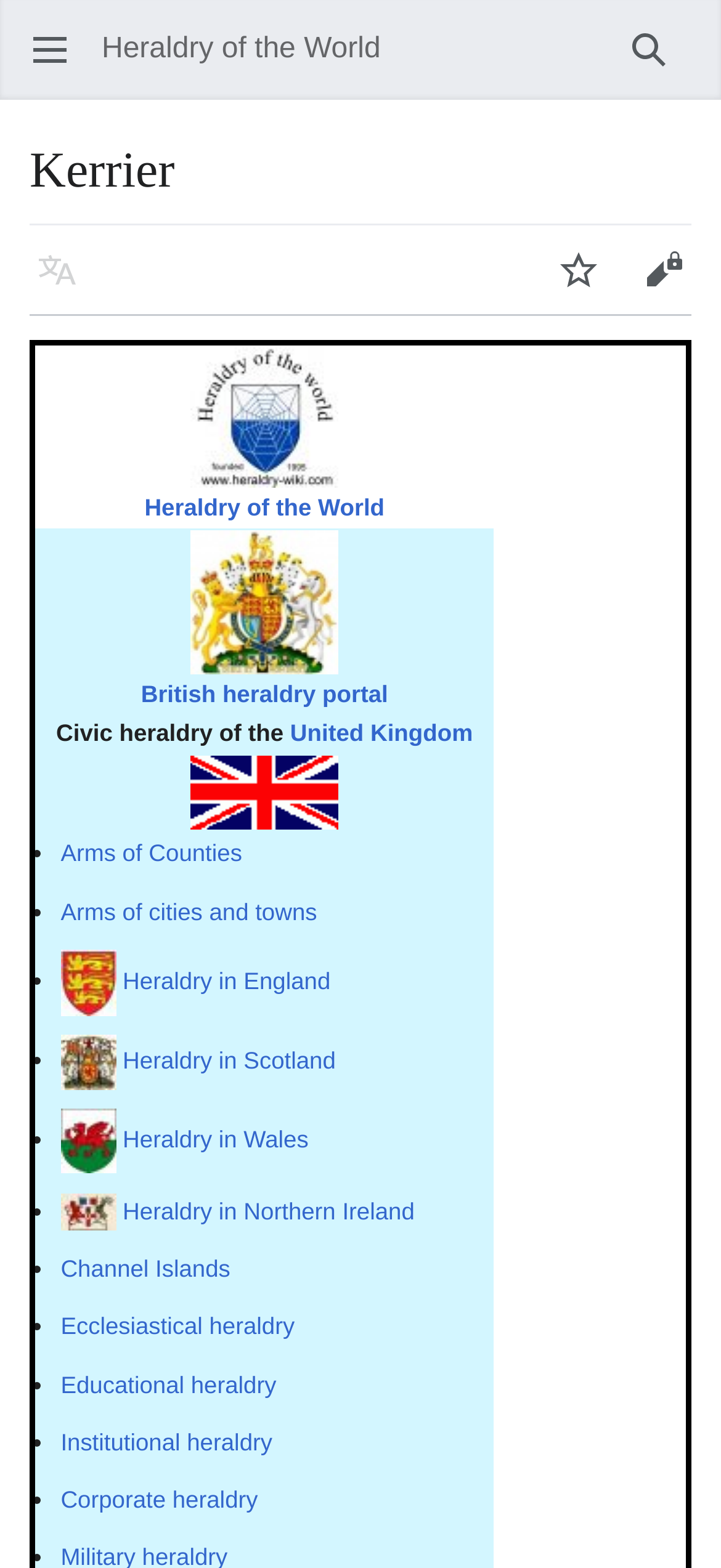Can you specify the bounding box coordinates of the area that needs to be clicked to fulfill the following instruction: "Explore British heraldry portal"?

[0.195, 0.434, 0.538, 0.452]